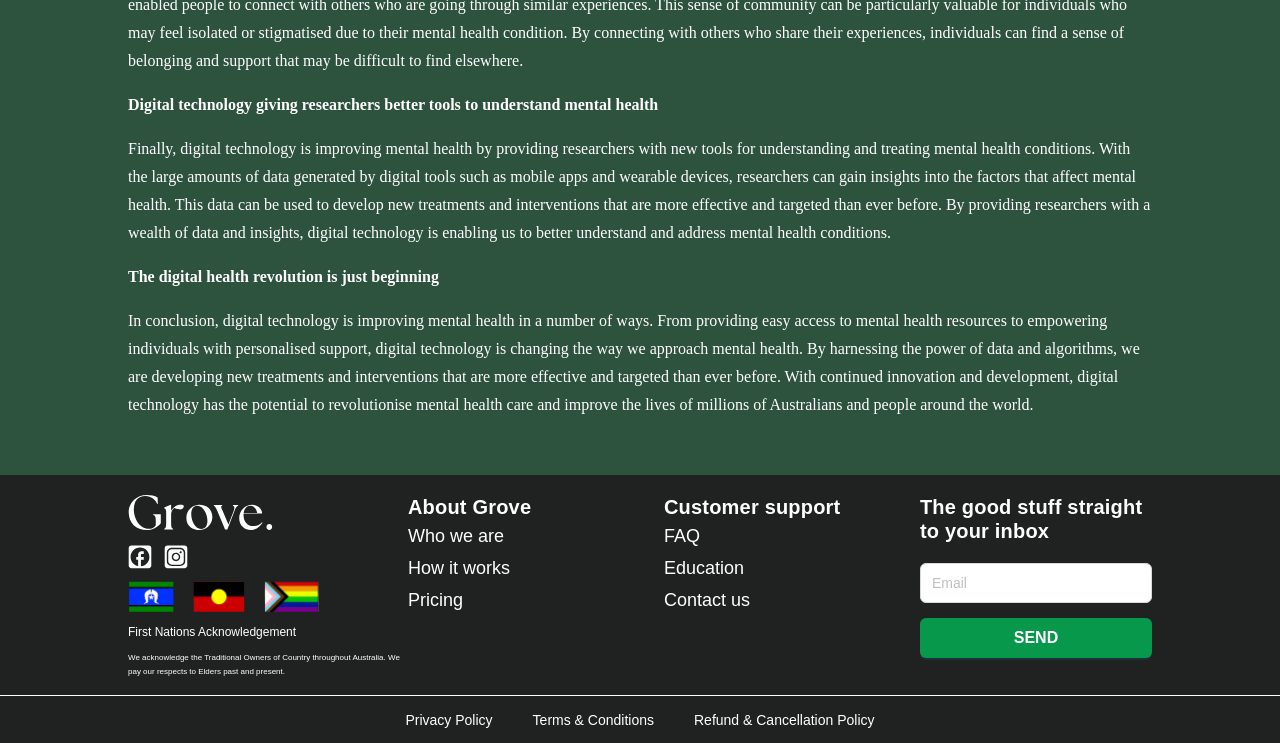Using the description "How it works", locate and provide the bounding box of the UI element.

[0.319, 0.751, 0.398, 0.778]